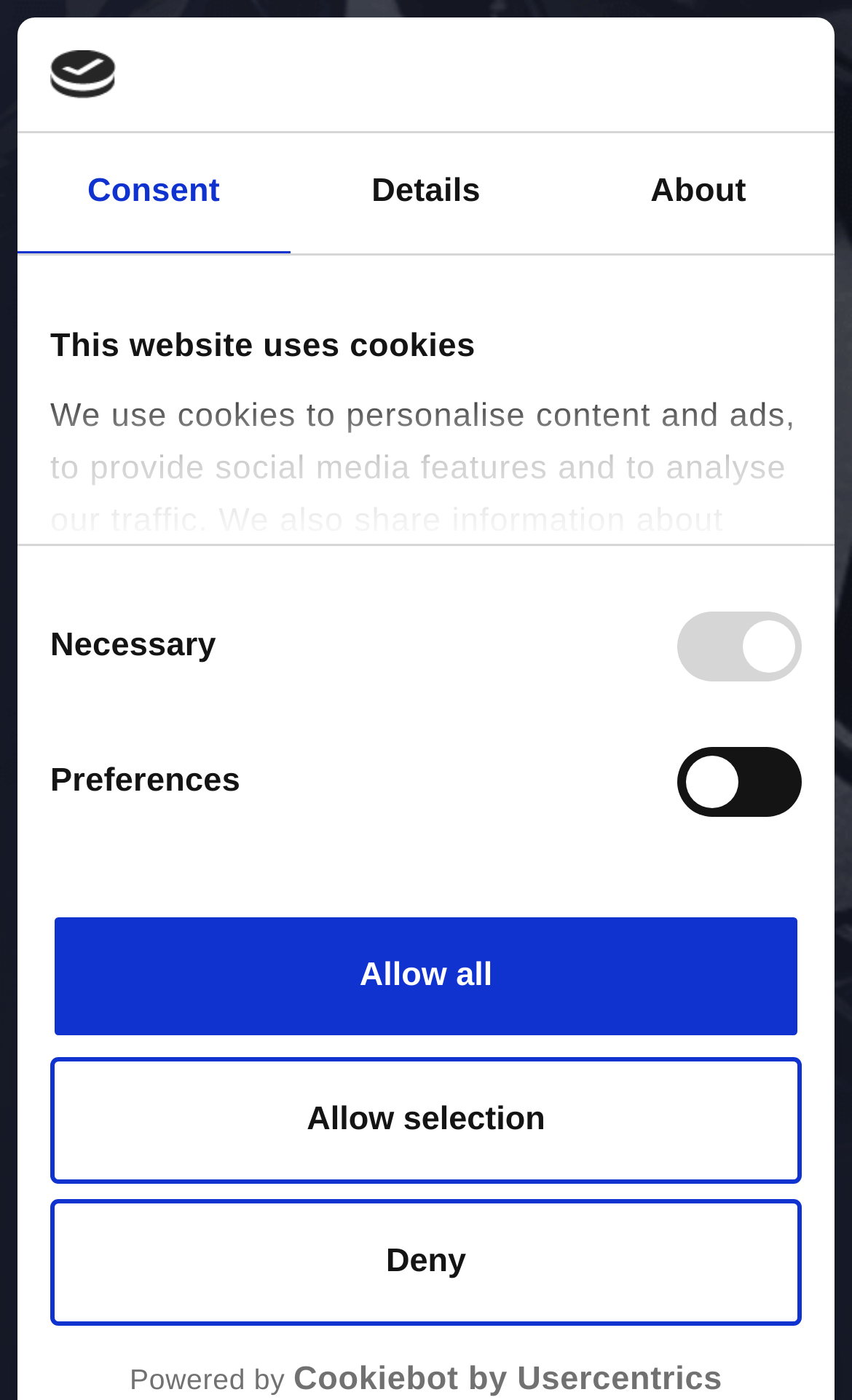Please find the bounding box coordinates for the clickable element needed to perform this instruction: "Click the logo".

[0.059, 0.036, 0.135, 0.071]